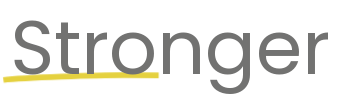Describe all elements and aspects of the image.

The image features the phrase "Stronger" prominently displayed in bold, modern typography. The word is emphasized with a stylized design, combining uppercase and lowercase letters in a clean gray color. A dynamic yellow underline runs beneath the text, adding a vibrant contrast and further accentuating the message. This visual is part of a larger promotional theme, likely associated with the concept of personal strength and well-being, aligning with the overall focus of the "Strong for Life" initiative, which emphasizes physical health and vitality in therapeutic practices. The bold presentation implies a motivating and uplifting message, inviting viewers to embrace a stronger lifestyle.